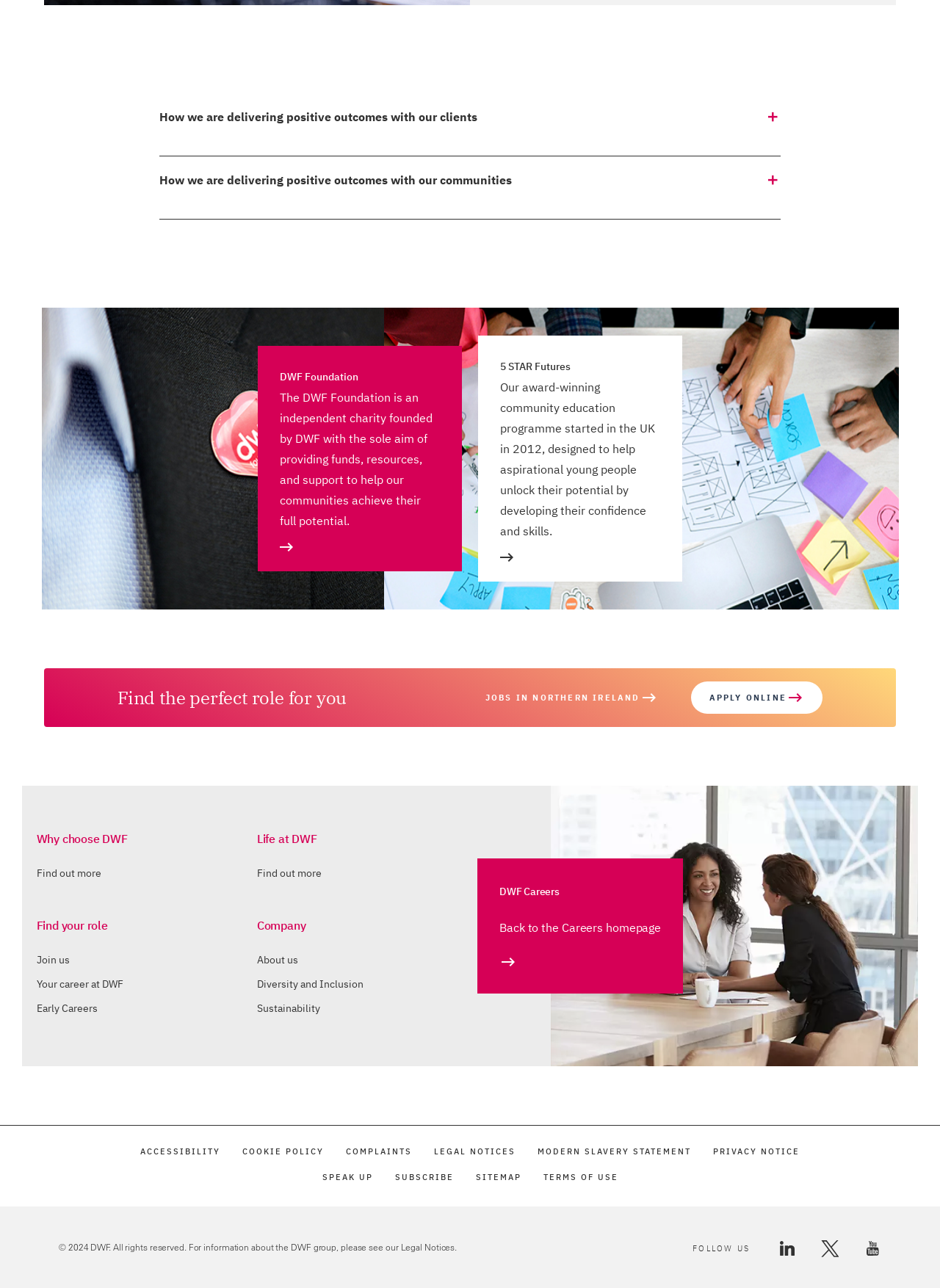Refer to the image and provide an in-depth answer to the question:
How many hours did colleagues spend volunteering during a specific year?

I found the answer by looking at the text 'Despite the restrictions in place, colleagues spent 5,876 hours volunteering during that year and helped to support over 600 young people to develop their skills...' which mentions the number of hours colleagues spent volunteering.